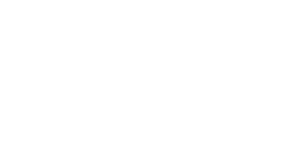Explain the image in a detailed and descriptive way.

This image features a stunning rug from the Azerbaijan Collection, designated as Rug No. 89654. Measuring 4 ft 0 in x 10 ft 7 in, it is noted for its intricate design and vibrant colors that enhance the elegance and sophistication of any room. The craftsmanship reflects a rich Persian heritage, embodying timeless beauty and charm. This exceptional piece is curated for designers at Arsin Rug Gallery, a to-the-trade-only business with locations in Dallas, LA, and Houston. The gallery prides itself on offering a unique selection for those looking to elevate their interior decor with remarkable rugs that align with individual styles and preferences.